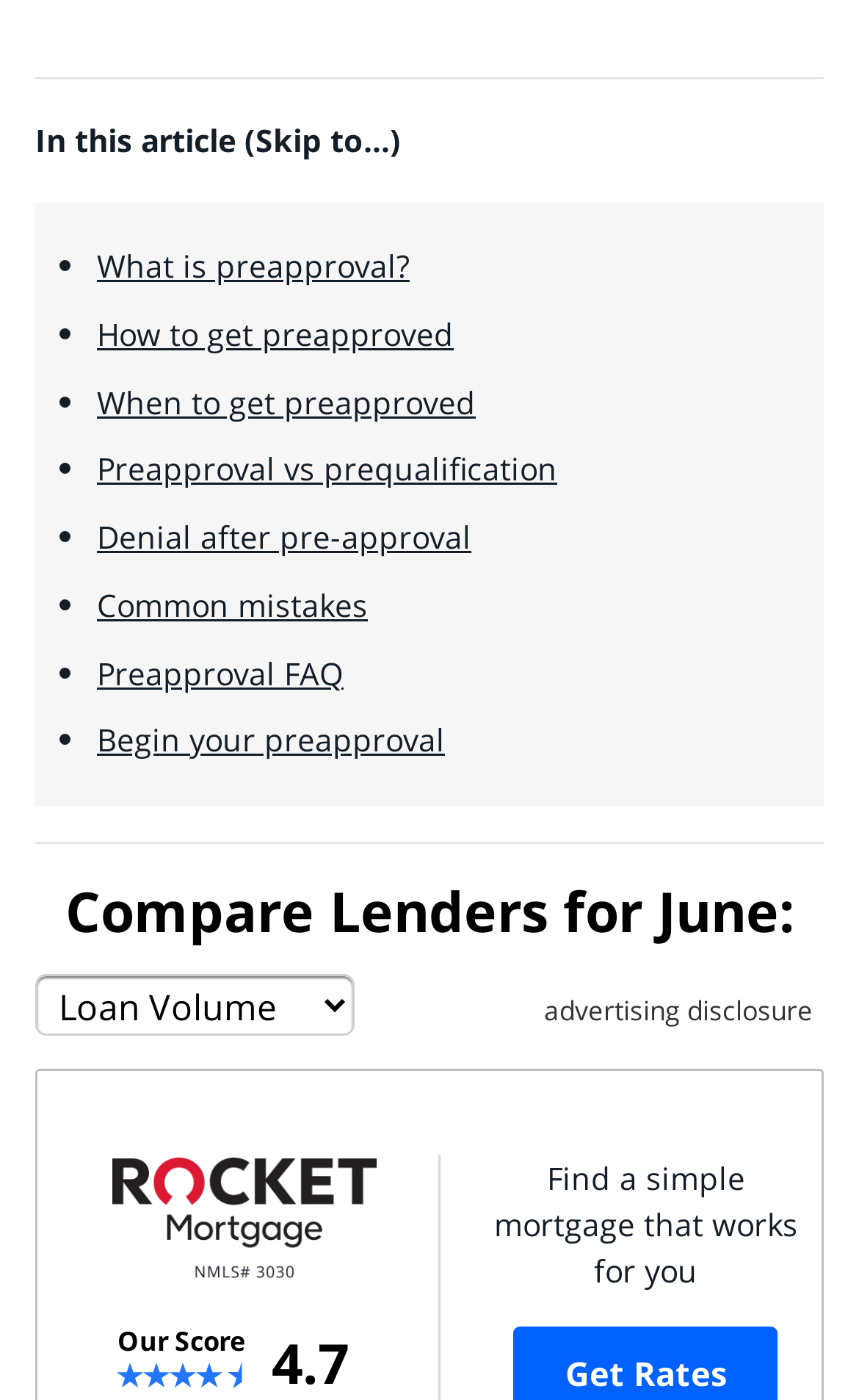Pinpoint the bounding box coordinates of the clickable element needed to complete the instruction: "Click on the 'Rocket Mortgage' image". The coordinates should be provided as four float numbers between 0 and 1: [left, top, right, bottom].

[0.13, 0.813, 0.438, 0.914]